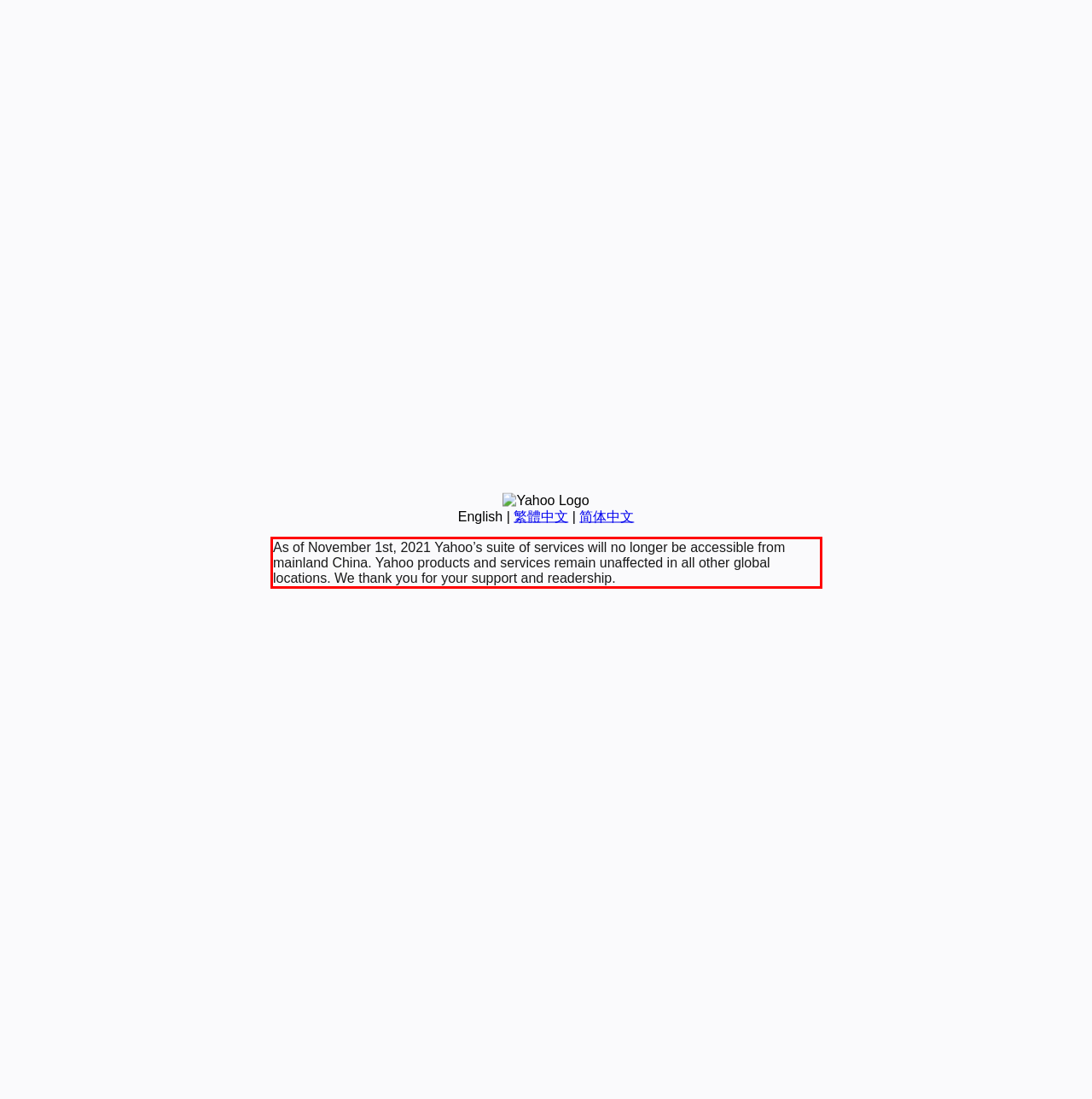Examine the webpage screenshot, find the red bounding box, and extract the text content within this marked area.

As of November 1st, 2021 Yahoo’s suite of services will no longer be accessible from mainland China. Yahoo products and services remain unaffected in all other global locations. We thank you for your support and readership.